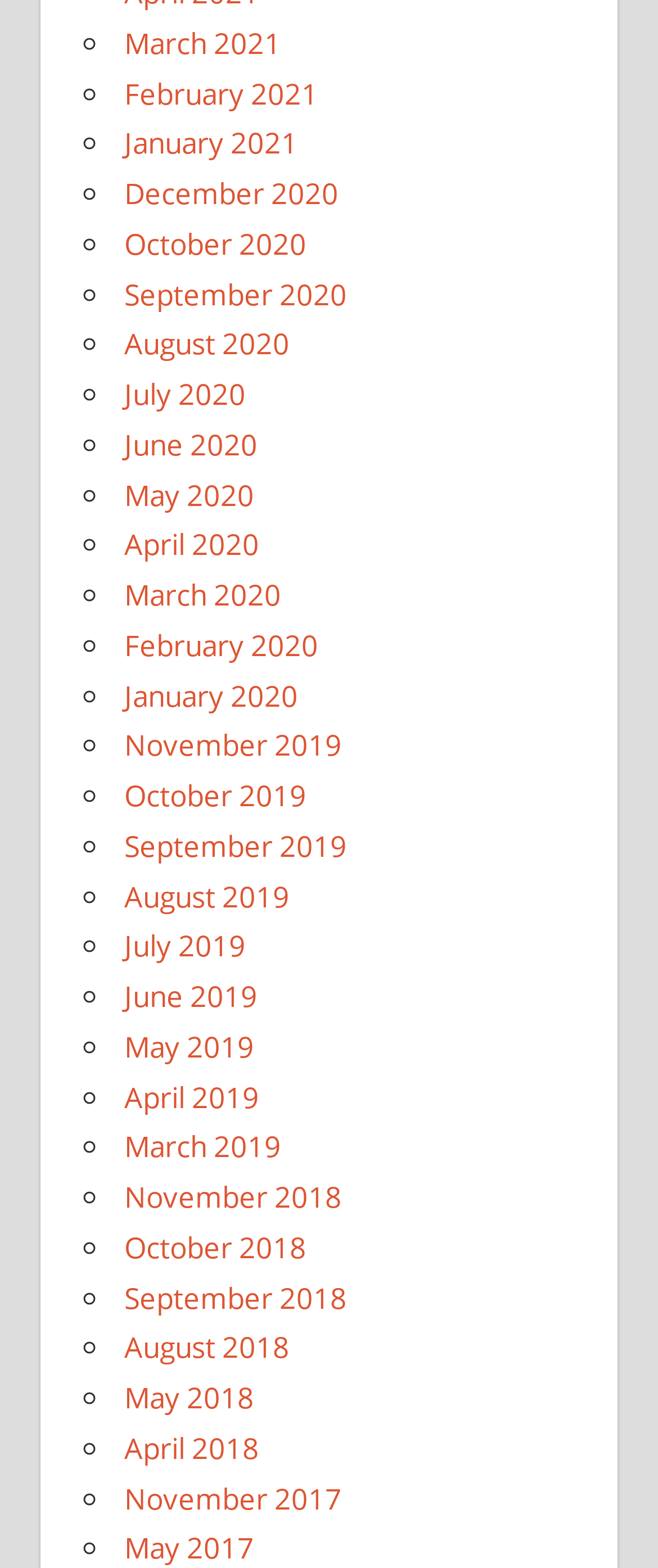Please mark the bounding box coordinates of the area that should be clicked to carry out the instruction: "Open mobile menu".

None